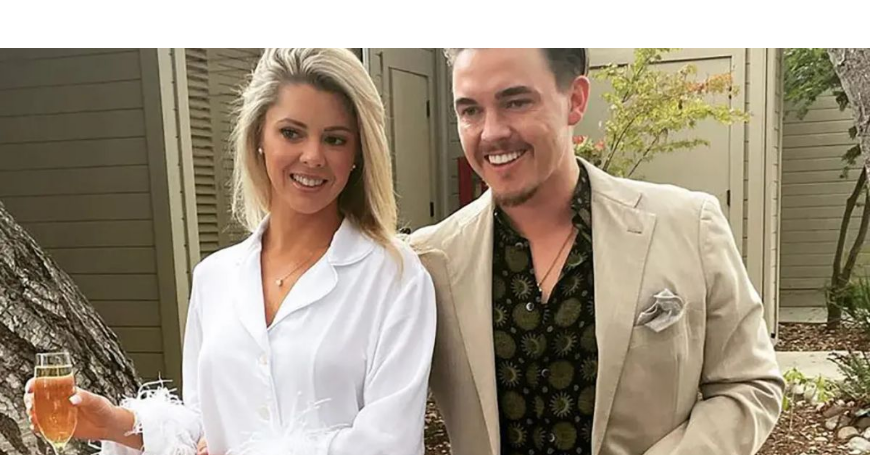Is the atmosphere in the image joyful?
Please analyze the image and answer the question with as much detail as possible.

The caption describes the atmosphere as inviting and joyous, which suggests that the image conveys a sense of happiness and celebration. The smiling couple and the champagne also contribute to this joyful atmosphere.